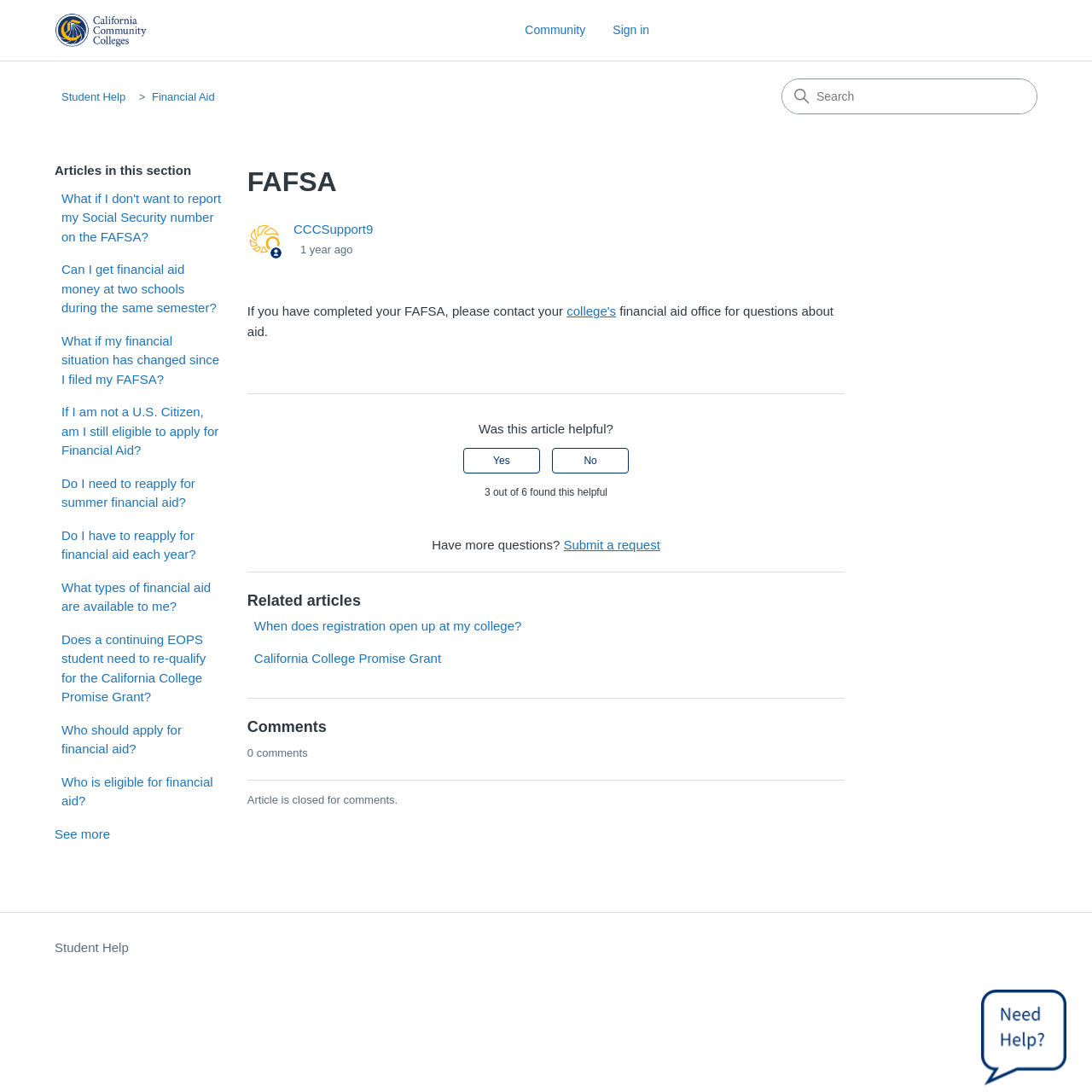Utilize the details in the image to give a detailed response to the question: What is the main topic of this webpage?

The main topic of this webpage is FAFSA, which is indicated by the heading 'FAFSA' in the article section and the presence of related links and articles about FAFSA.